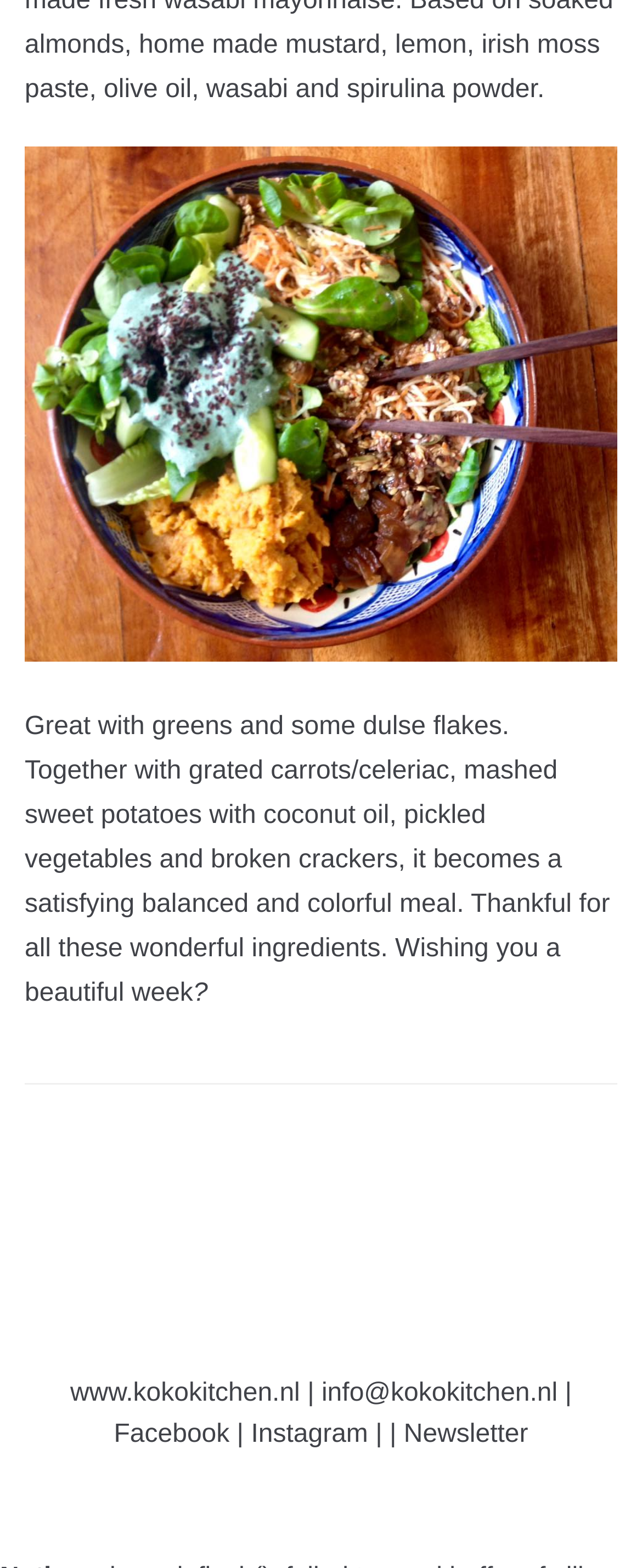What is the website's domain?
Please give a detailed answer to the question using the information shown in the image.

The website's domain can be found in the link element with the text 'www.kokokitchen.nl' at the bottom of the page, which suggests that the website's domain is kokokitchen.nl.